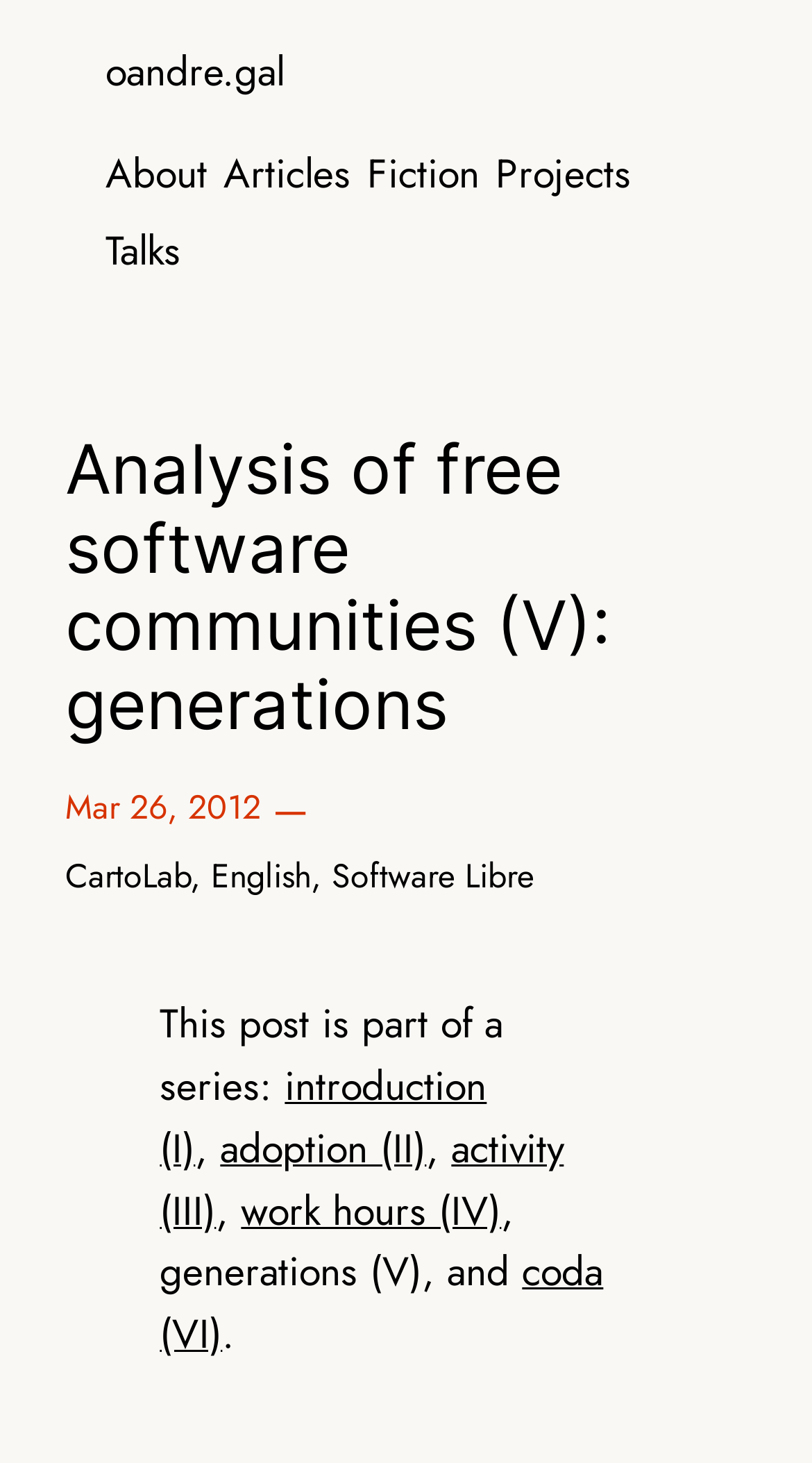How many navigation links are there?
Offer a detailed and exhaustive answer to the question.

I counted the number of links under the 'Navigation' element, which are 'About', 'Articles', 'Fiction', 'Projects', and 'Talks', totaling 5 links.